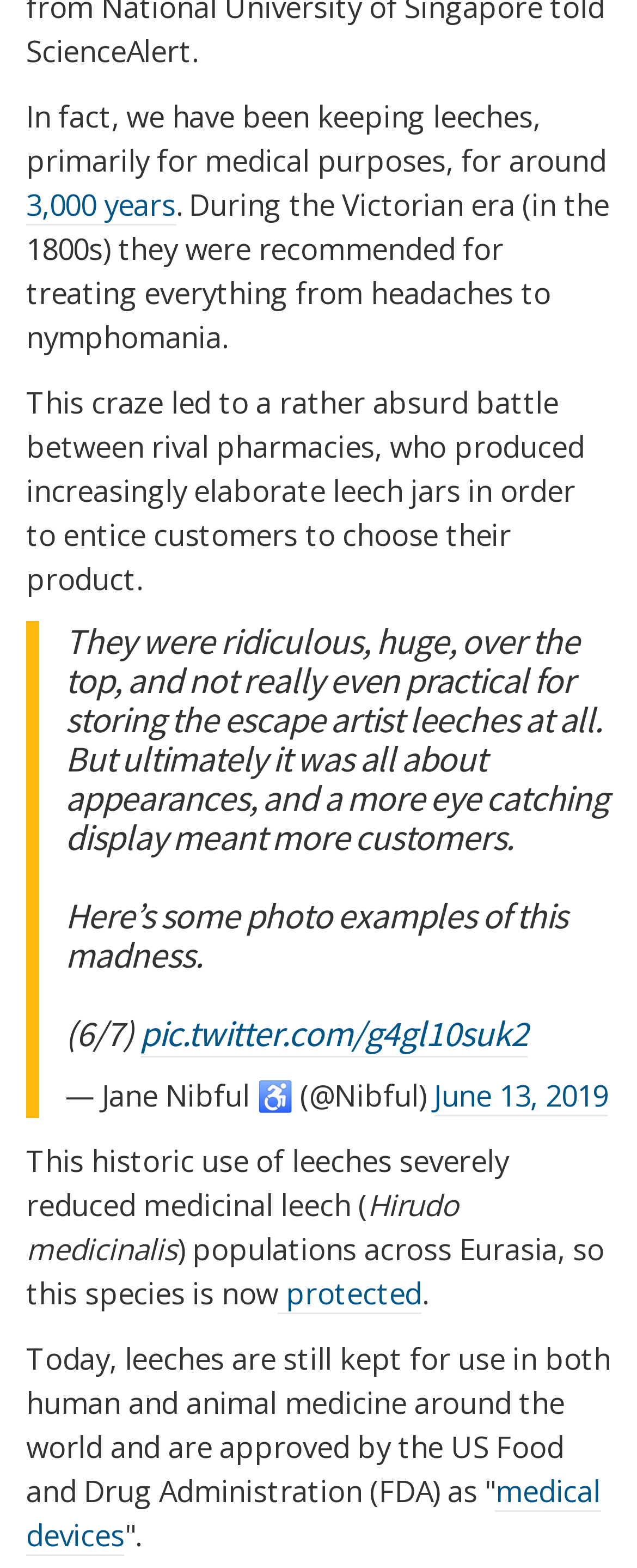What is the context of the quote about leech jars?
Please provide a single word or phrase based on the screenshot.

A tweet